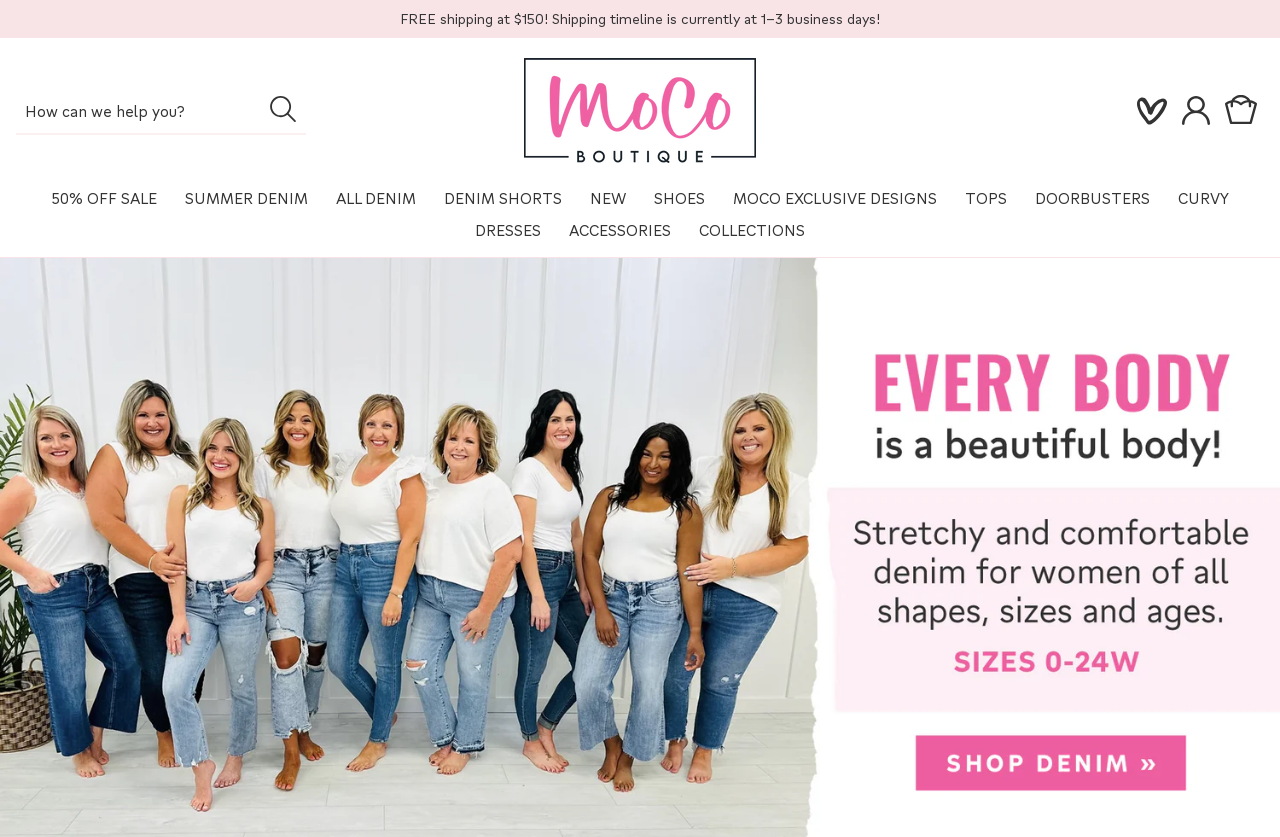What is the shipping timeline?
Look at the screenshot and respond with a single word or phrase.

1-3 business days